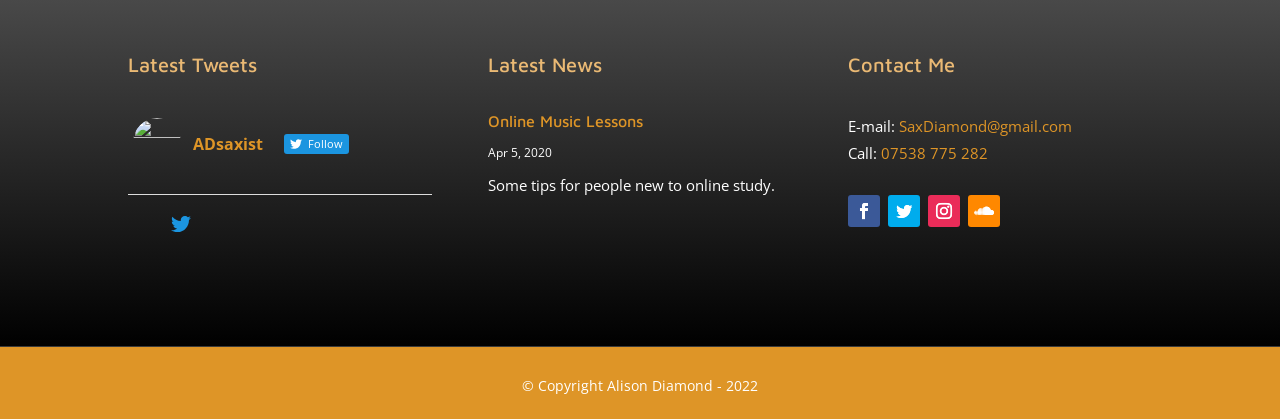Please identify the bounding box coordinates of the element on the webpage that should be clicked to follow this instruction: "Email SaxDiamond@gmail.com". The bounding box coordinates should be given as four float numbers between 0 and 1, formatted as [left, top, right, bottom].

[0.702, 0.277, 0.838, 0.325]